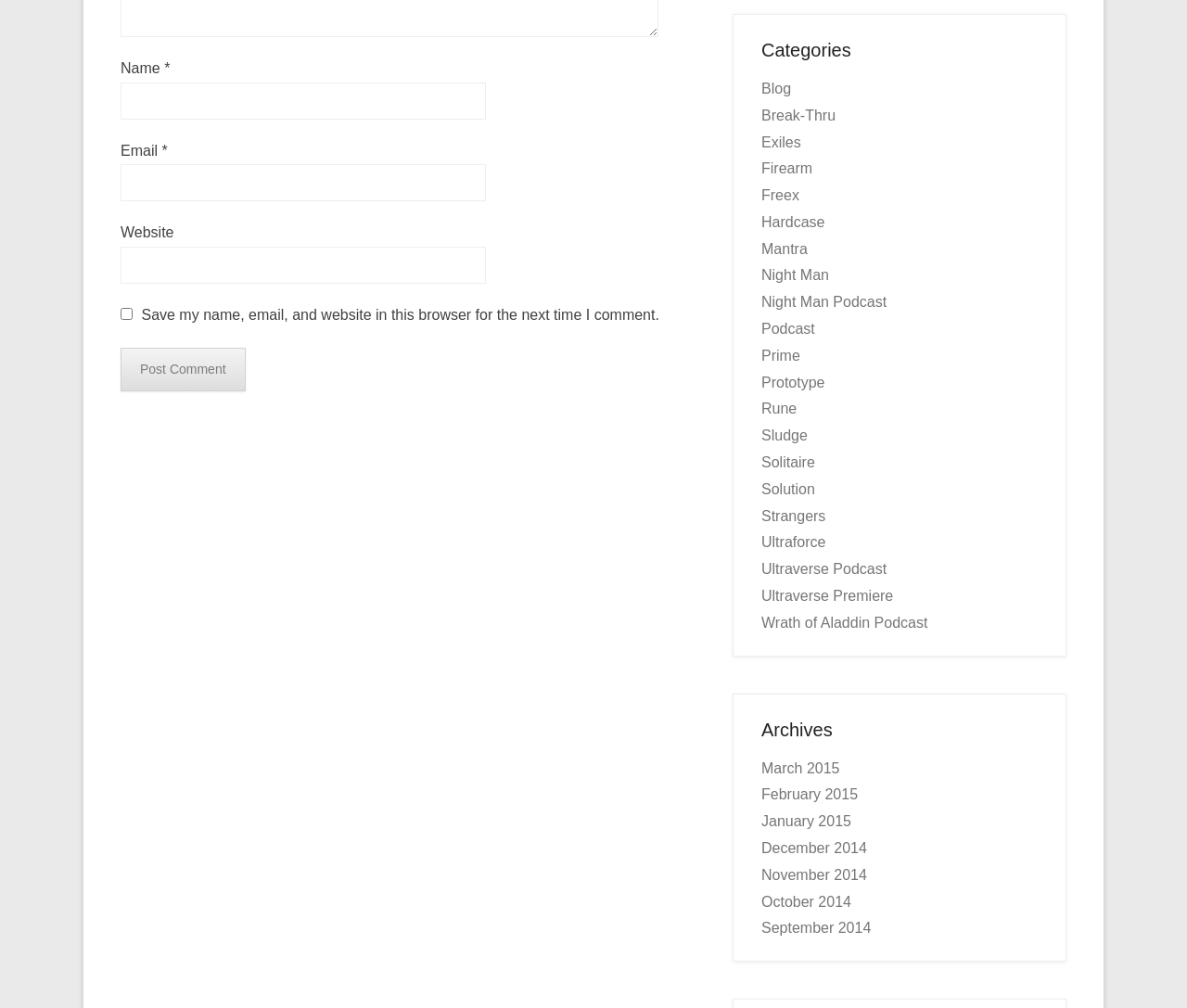Answer this question in one word or a short phrase: Is the 'Save my name, email, and website' checkbox checked?

No